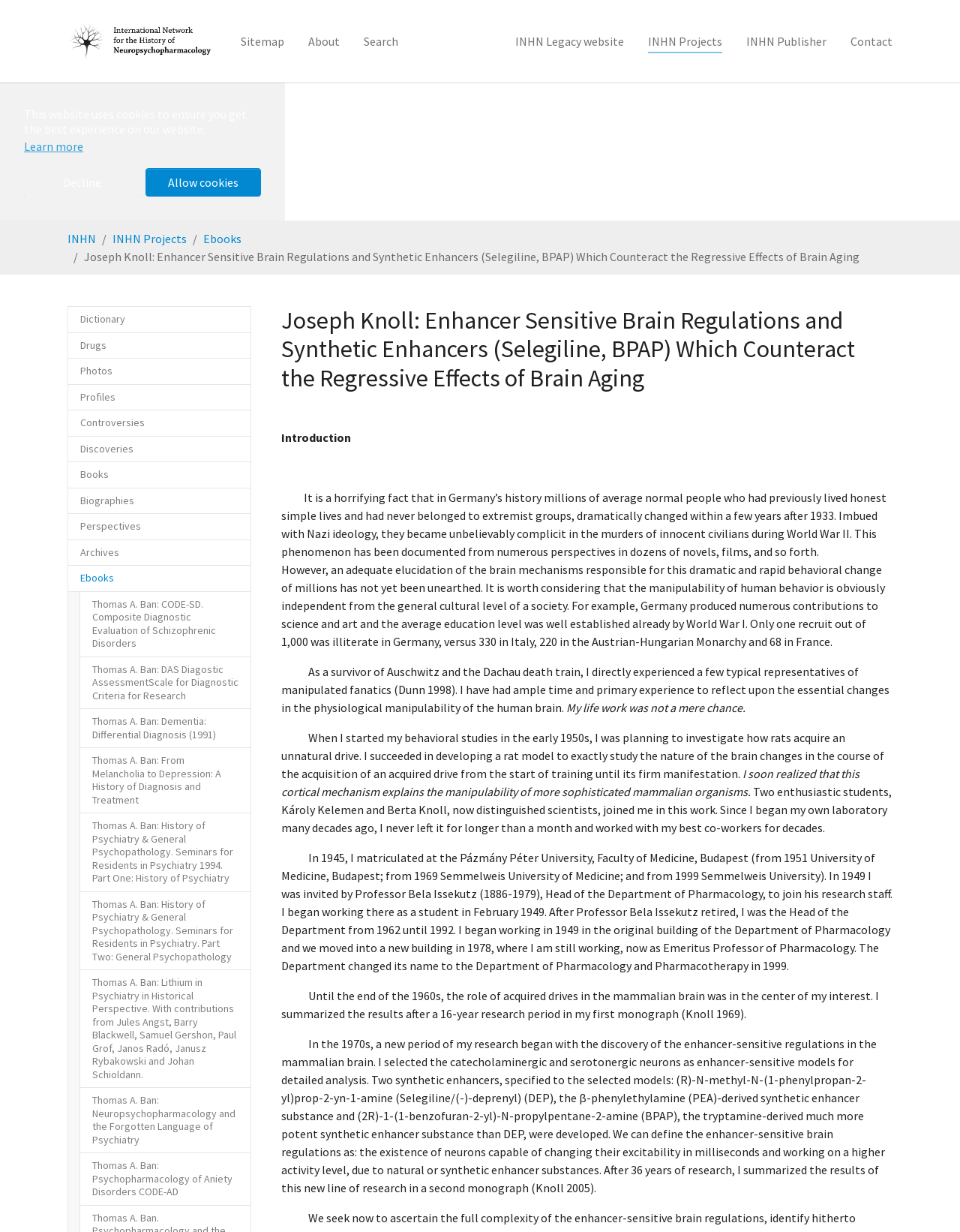Locate the UI element described as follows: "Learn more". Return the bounding box coordinates as four float numbers between 0 and 1 in the order [left, top, right, bottom].

[0.025, 0.111, 0.087, 0.127]